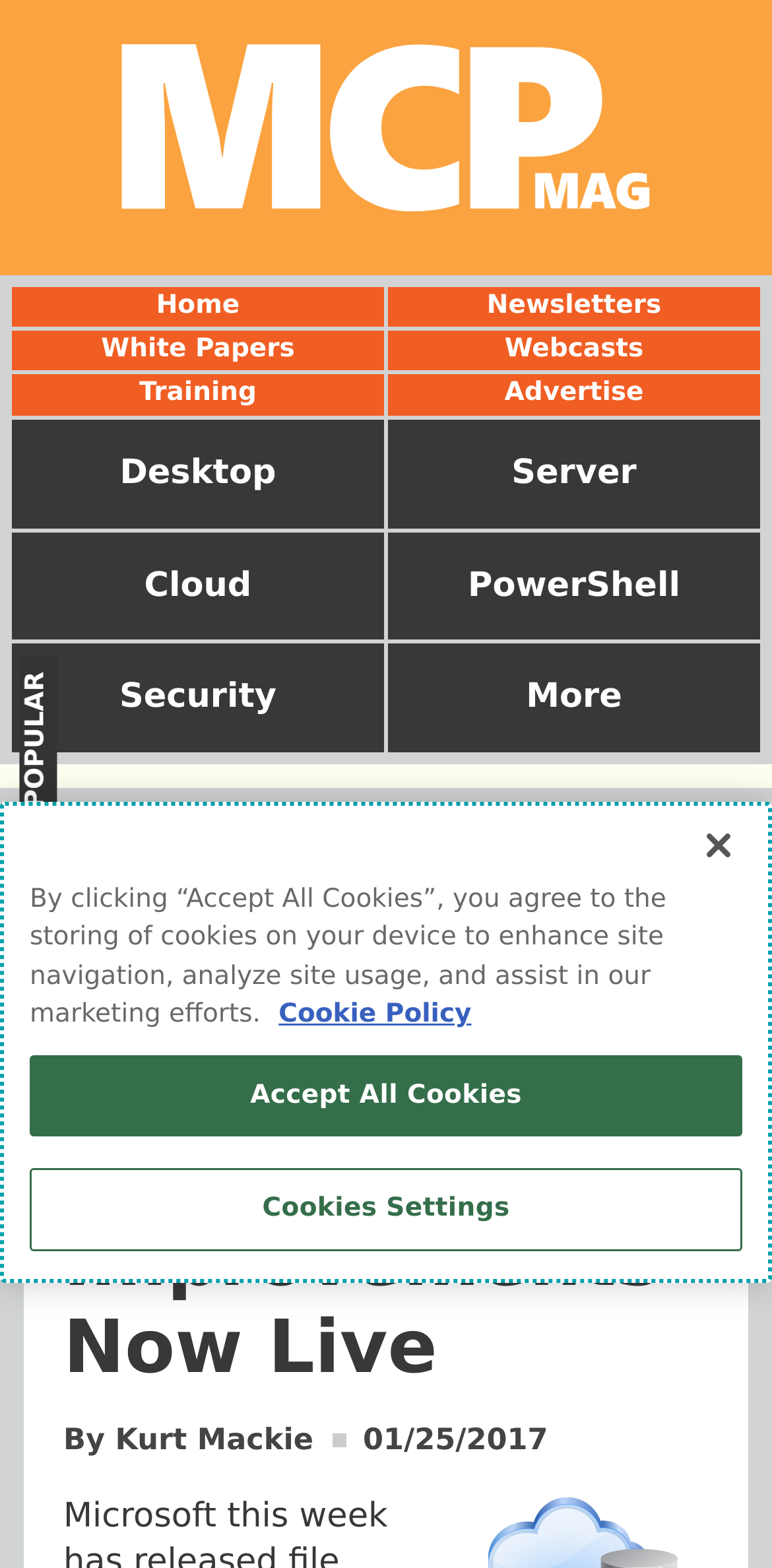What are the categories of articles on the webpage?
Based on the image, answer the question with as much detail as possible.

The categories of articles can be found in the middle section of the webpage, where there are links to different categories such as Desktop, Server, Cloud, PowerShell, Security, and More.